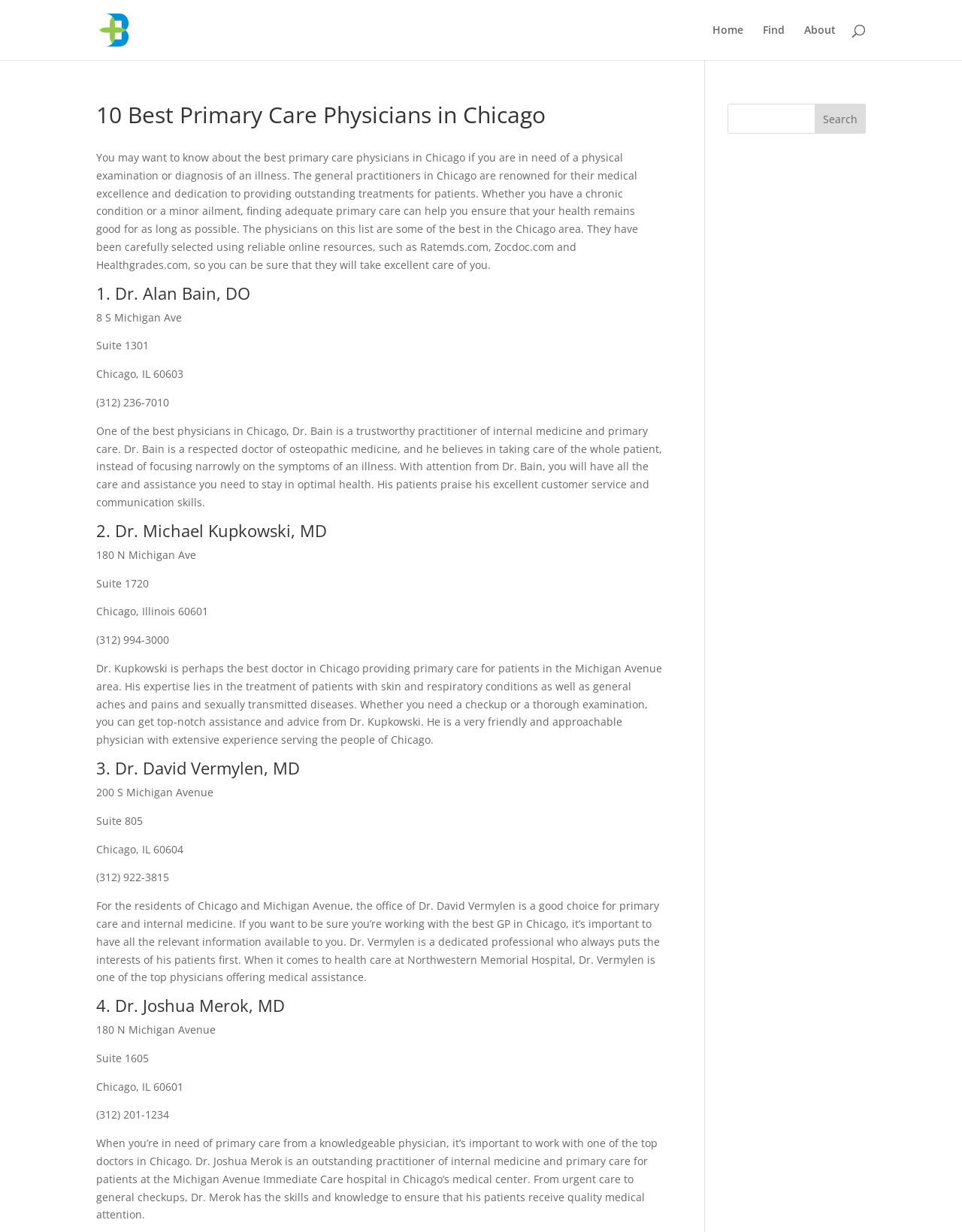Identify the bounding box coordinates for the element you need to click to achieve the following task: "Go to the home page". The coordinates must be four float values ranging from 0 to 1, formatted as [left, top, right, bottom].

[0.741, 0.02, 0.773, 0.049]